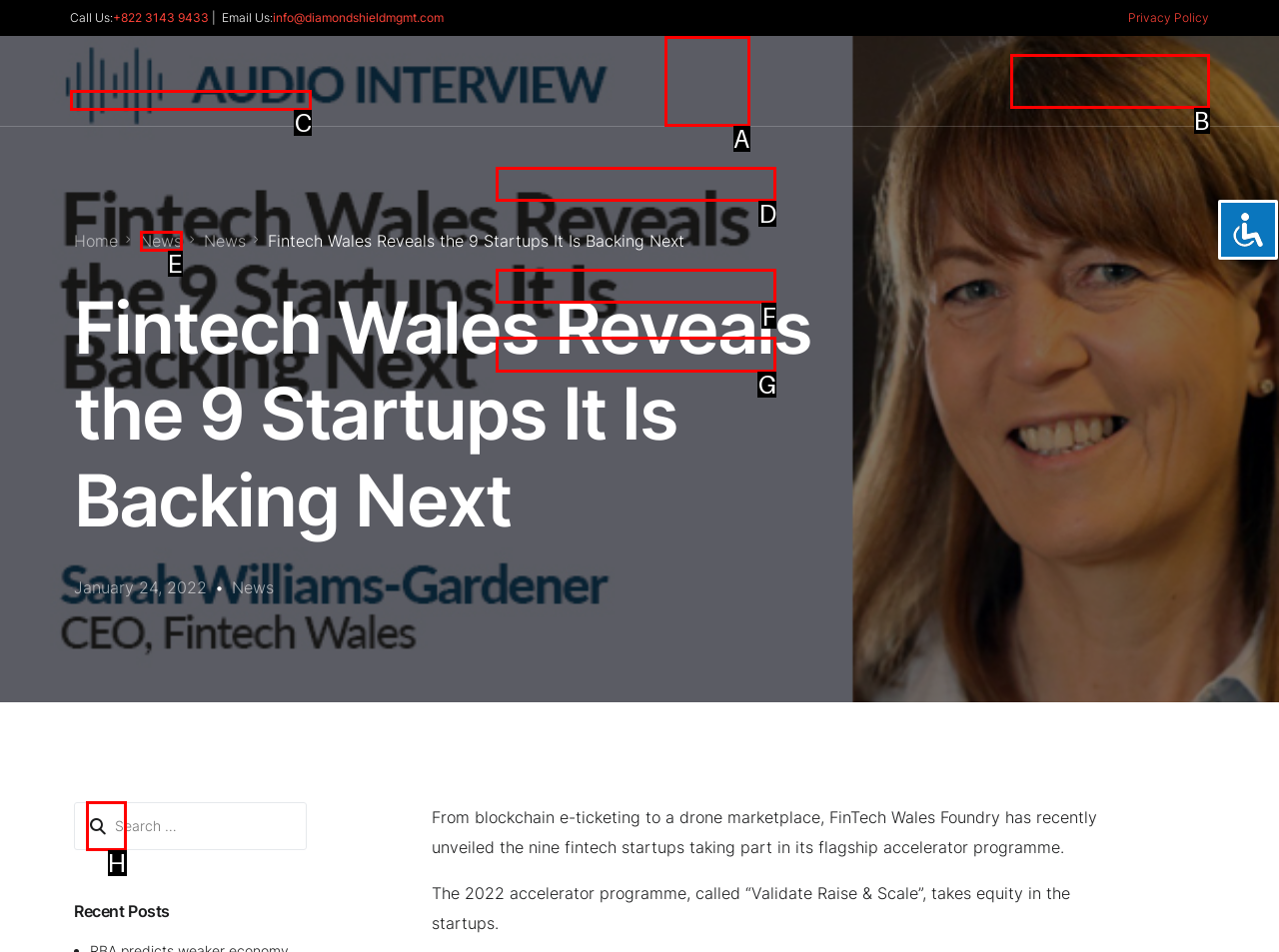Choose the option that matches the following description: parent_node: Search for: value="Search"
Answer with the letter of the correct option.

H